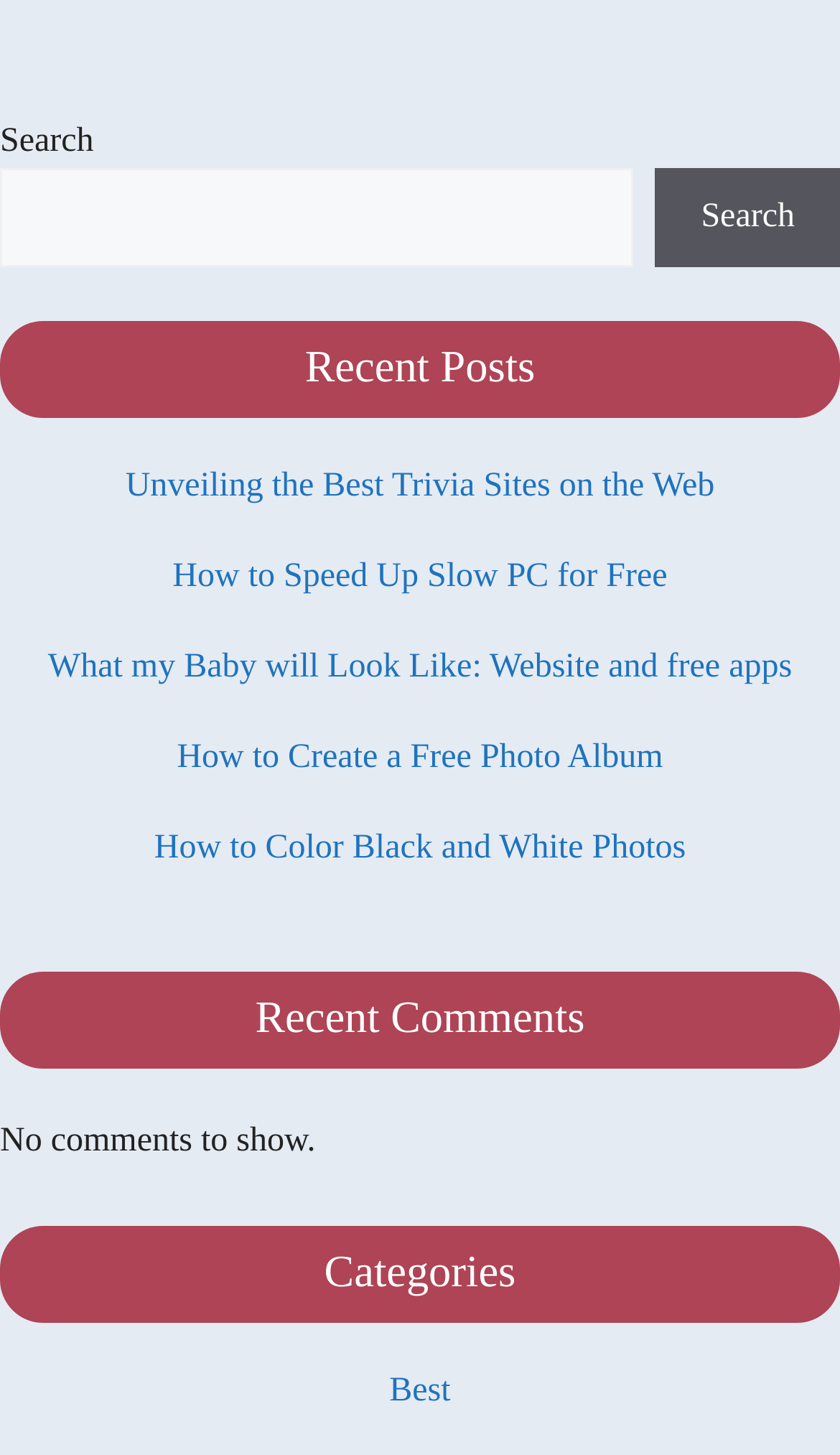Locate the bounding box coordinates of the segment that needs to be clicked to meet this instruction: "Read the post 'How to Speed Up Slow PC for Free'".

[0.205, 0.383, 0.795, 0.408]